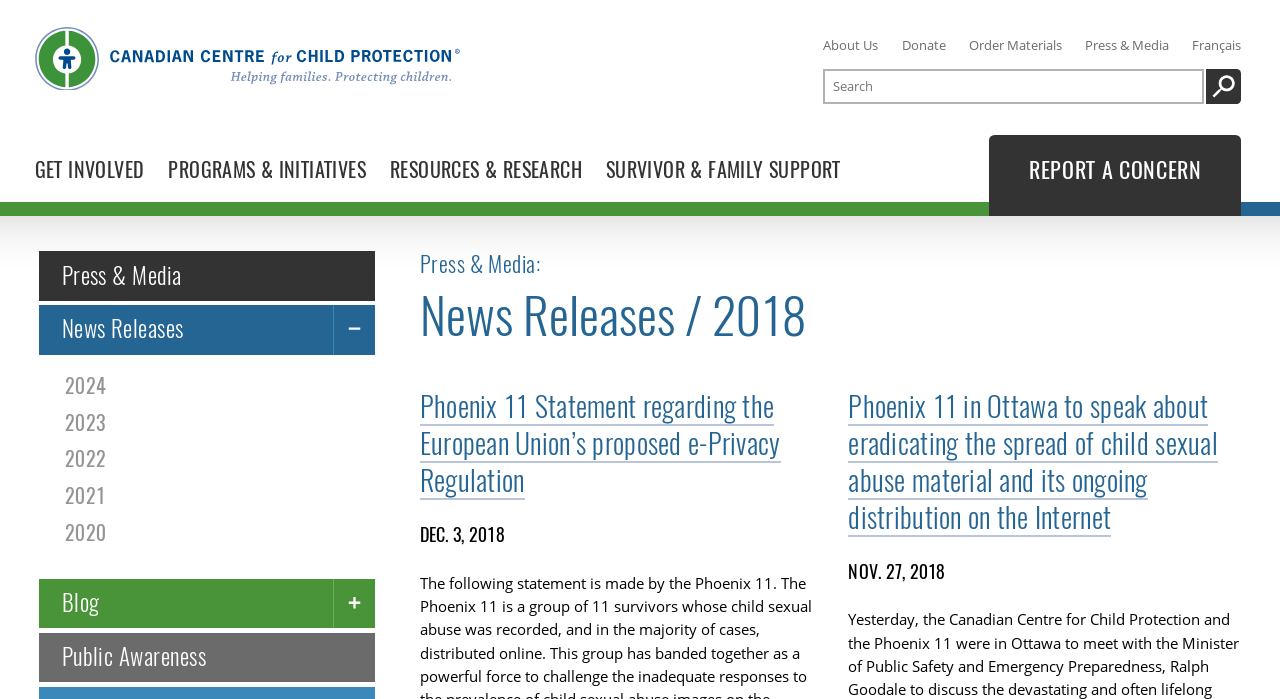Offer a meticulous caption that includes all visible features of the webpage.

The webpage is about the Press & Media section of the Canadian Centre for Child Protection, specifically showcasing news releases from 2018. At the top left, there is a logo of the Canadian Centre for Child Protection, accompanied by a link to the organization's homepage. 

Below the logo, there are several links to different sections of the website, including "GET INVOLVED", "PROGRAMS & INITIATIVES", "RESOURCES & RESEARCH", "SURVIVOR & FAMILY SUPPORT", and more. These links are aligned horizontally and take up the majority of the top section of the page.

On the top right, there is a search bar with a "SEARCH" button. Below the search bar, there are links to "About Us", "Donate", "Order Materials", "Press & Media", and "Français".

The main content of the page is divided into two sections. On the left, there are links to different news releases, including "Phoenix 11 Statement regarding the European Union’s proposed e-Privacy Regulation" and "Phoenix 11 in Ottawa to speak about eradicating the spread of child sexual abuse material and its ongoing distribution on the Internet". Each news release has a corresponding date listed below it.

On the right, there are links to different years, including 2024, 2023, 2022, 2021, and 2020, which likely lead to news releases from those years. There are also links to "Blog" and "Public Awareness" sections.

At the bottom of the page, there is a prominent "REPORT A CONCERN" button.